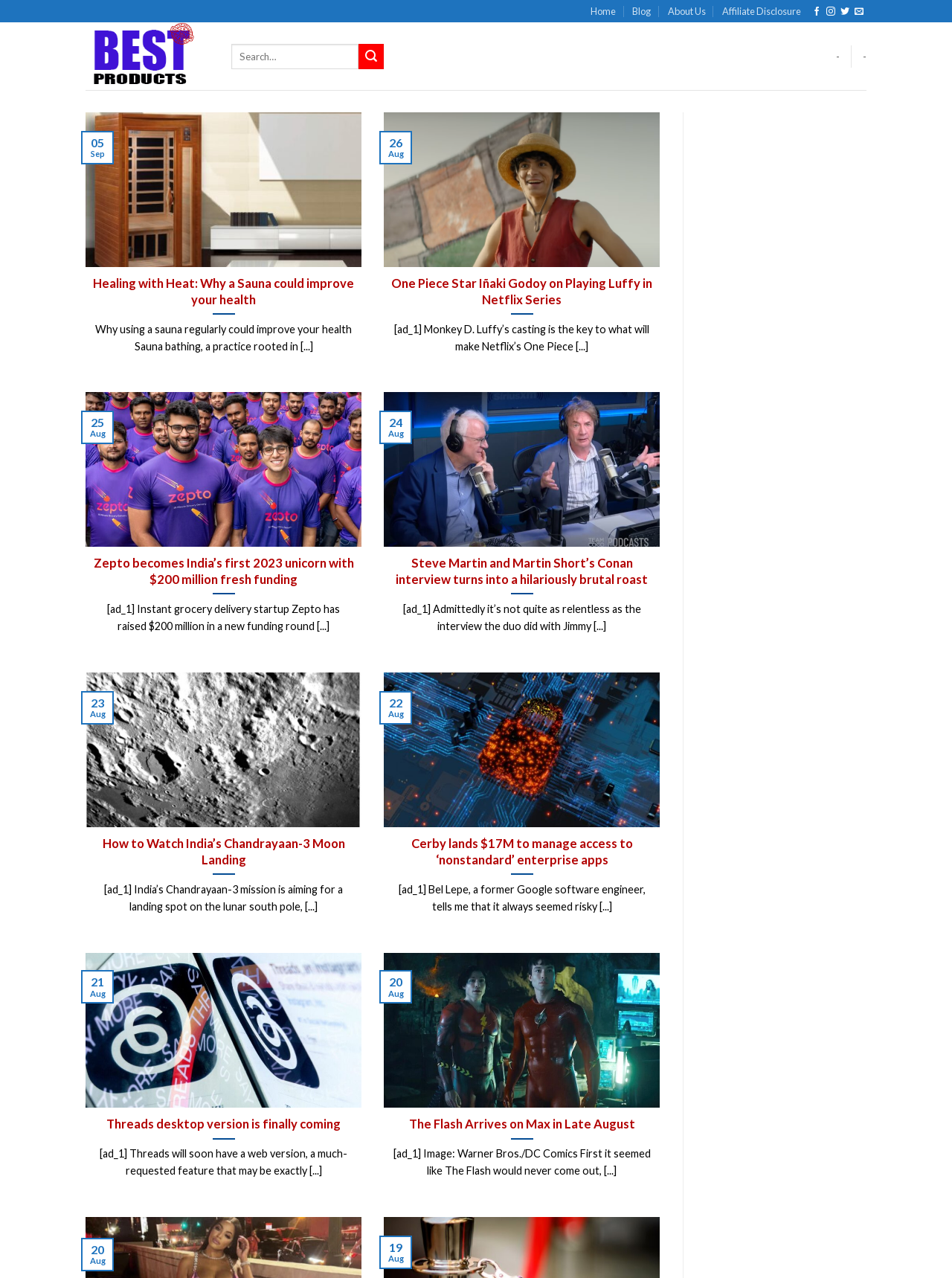Reply to the question with a single word or phrase:
Is there a way to navigate to the top of the webpage?

Yes